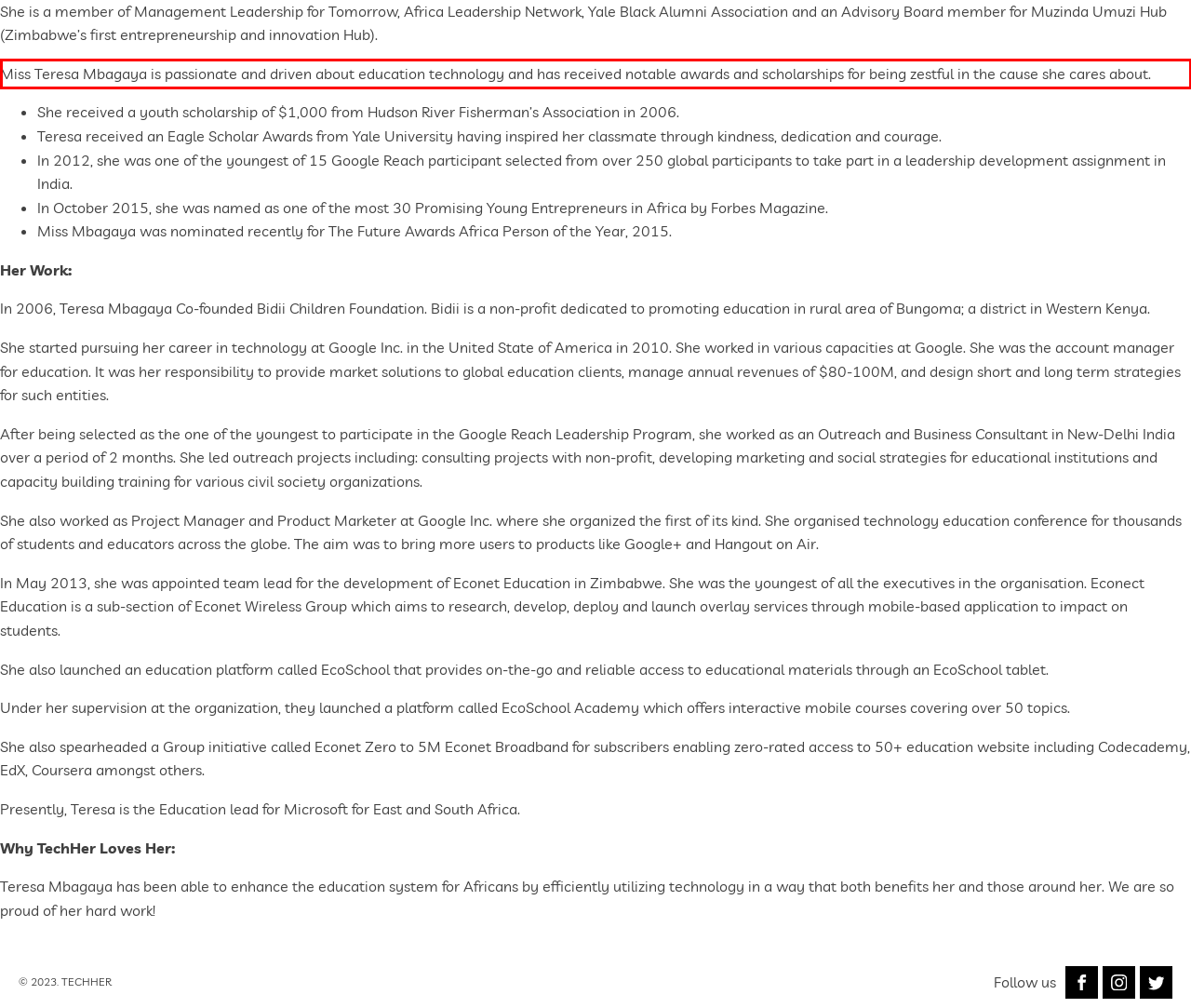With the given screenshot of a webpage, locate the red rectangle bounding box and extract the text content using OCR.

Miss Teresa Mbagaya is passionate and driven about education technology and has received notable awards and scholarships for being zestful in the cause she cares about.